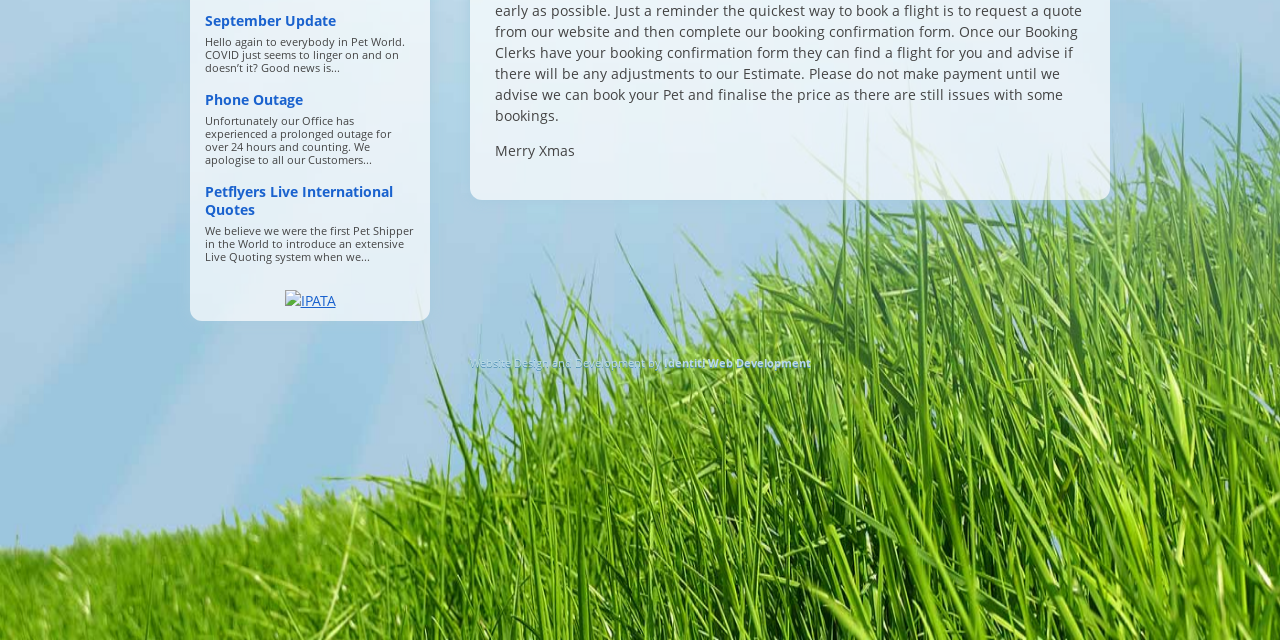Identify the bounding box coordinates for the UI element described by the following text: "Petflyers Live International Quotes". Provide the coordinates as four float numbers between 0 and 1, in the format [left, top, right, bottom].

[0.16, 0.284, 0.307, 0.342]